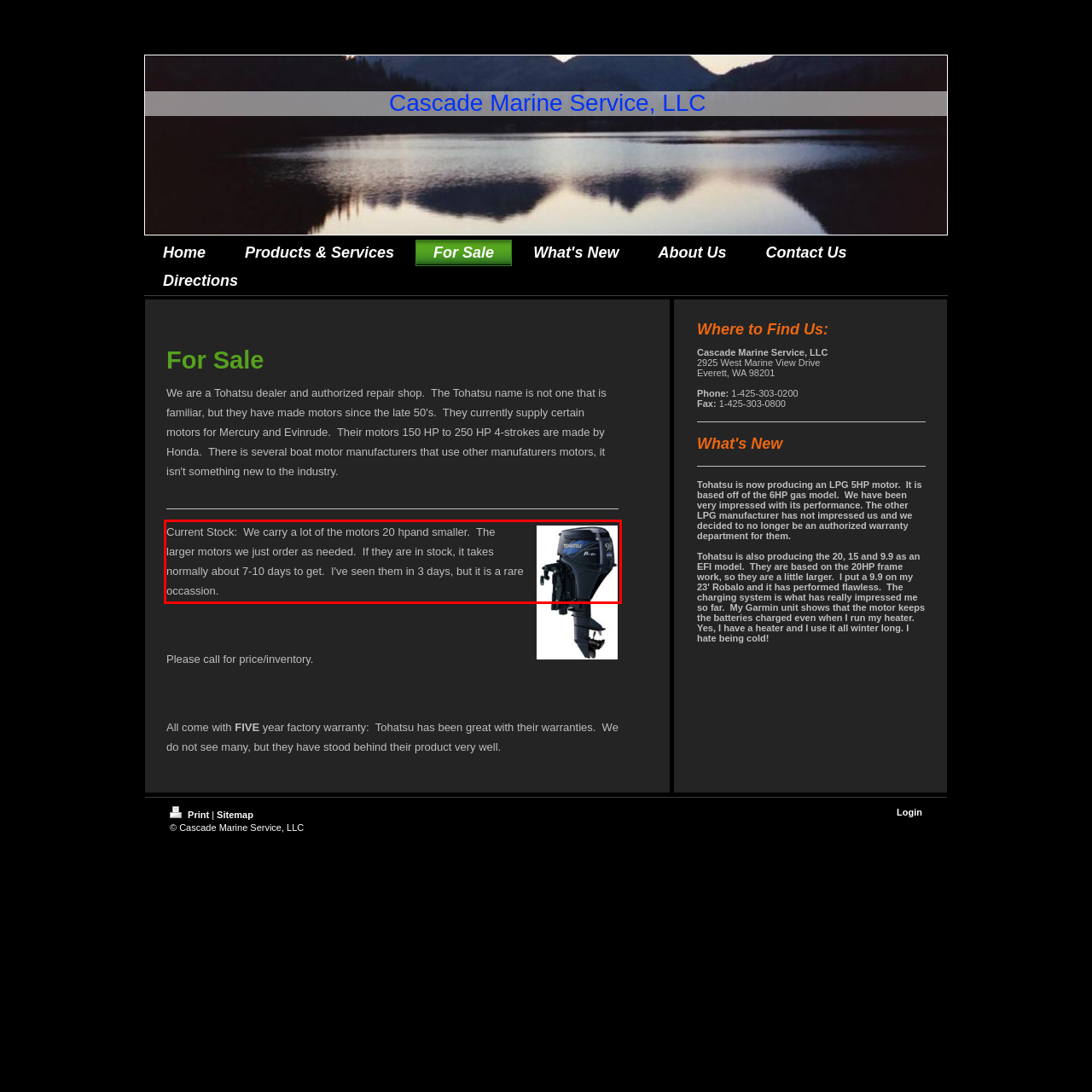Identify and extract the text within the red rectangle in the screenshot of the webpage.

Current Stock: We carry a lot of the motors 20 hpand smaller. The larger motors we just order as needed. If they are in stock, it takes normally about 7-10 days to get. I've seen them in 3 days, but it is a rare occassion.